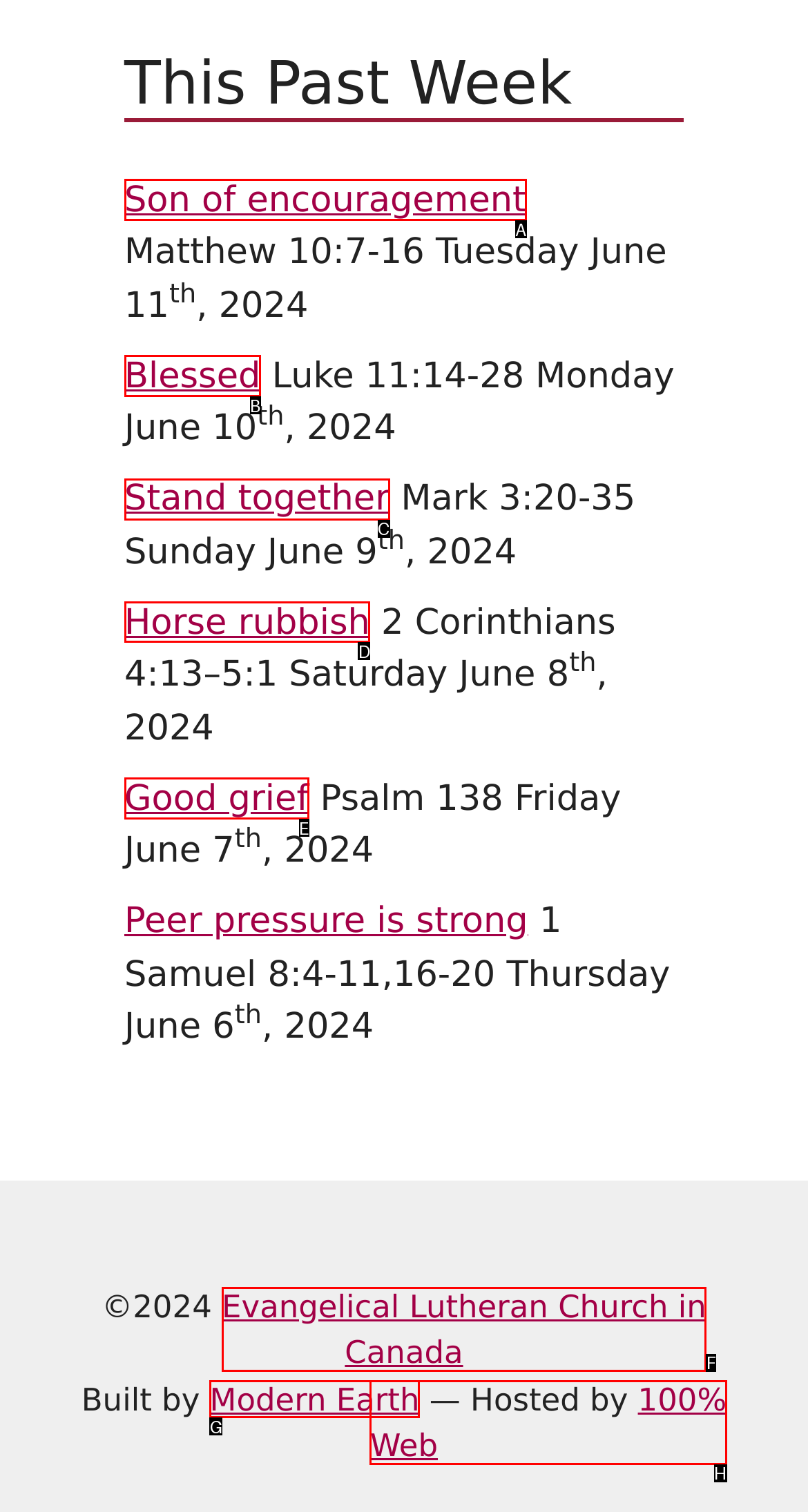Identify the HTML element to select in order to accomplish the following task: Click on 'Horse rubbish'
Reply with the letter of the chosen option from the given choices directly.

D